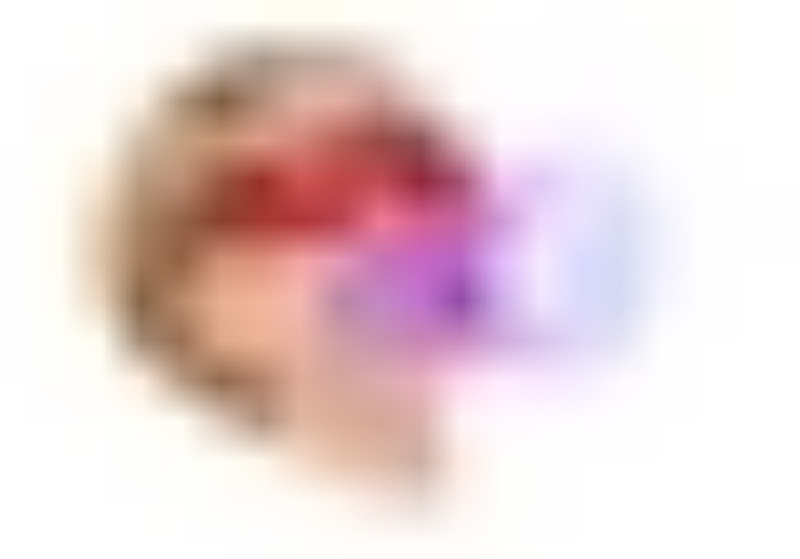Utilize the details in the image to thoroughly answer the following question: What is the clinic's commitment according to the image?

The caption emphasizes the clinic's commitment to providing high-quality dental care, which is enabled by the integration of cutting-edge technology in dentistry, as showcased in the image.